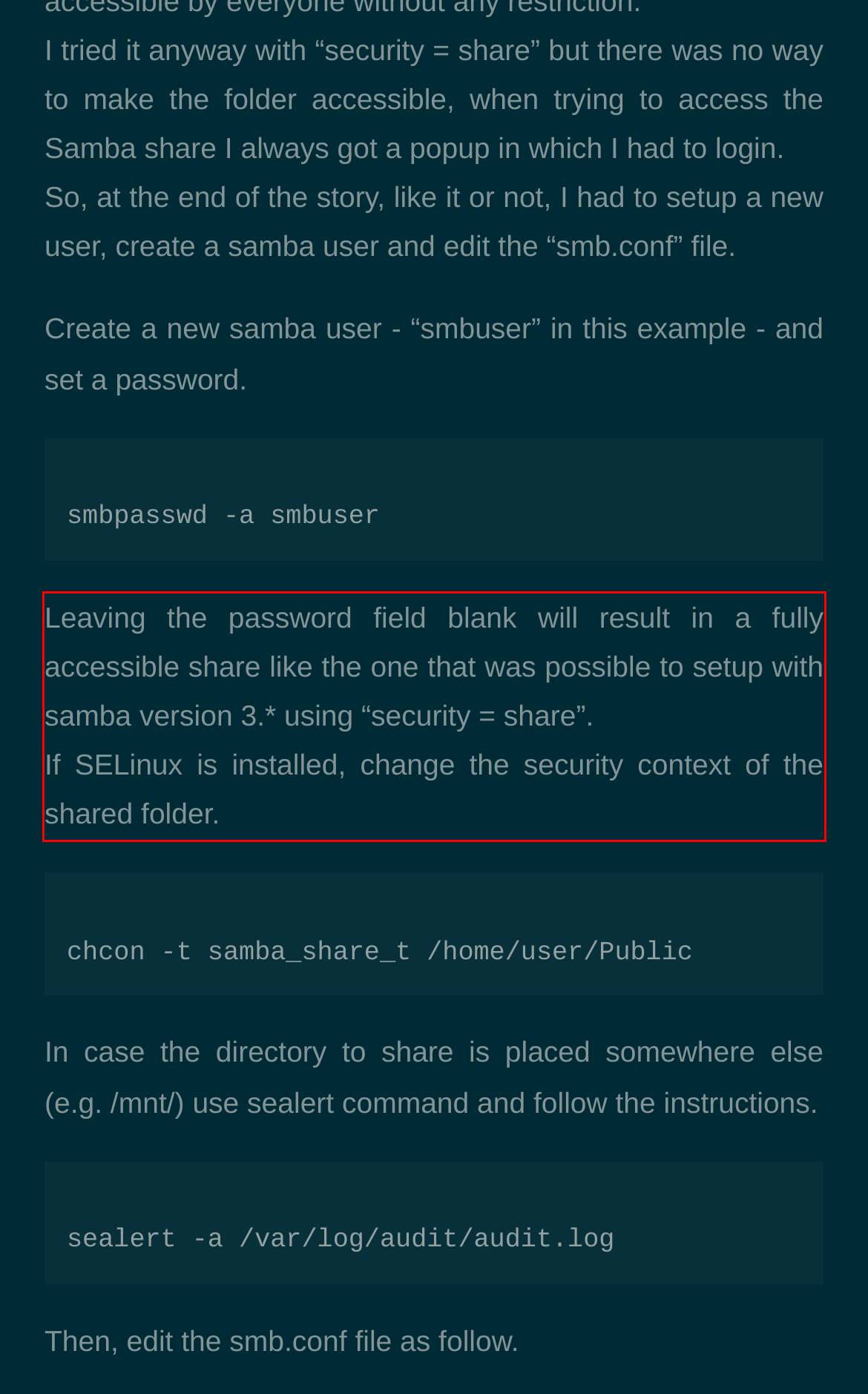You have a screenshot of a webpage with a red bounding box. Identify and extract the text content located inside the red bounding box.

Leaving the password field blank will result in a fully accessible share like the one that was possible to setup with samba version 3.* using “security = share”. If SELinux is installed, change the security context of the shared folder.